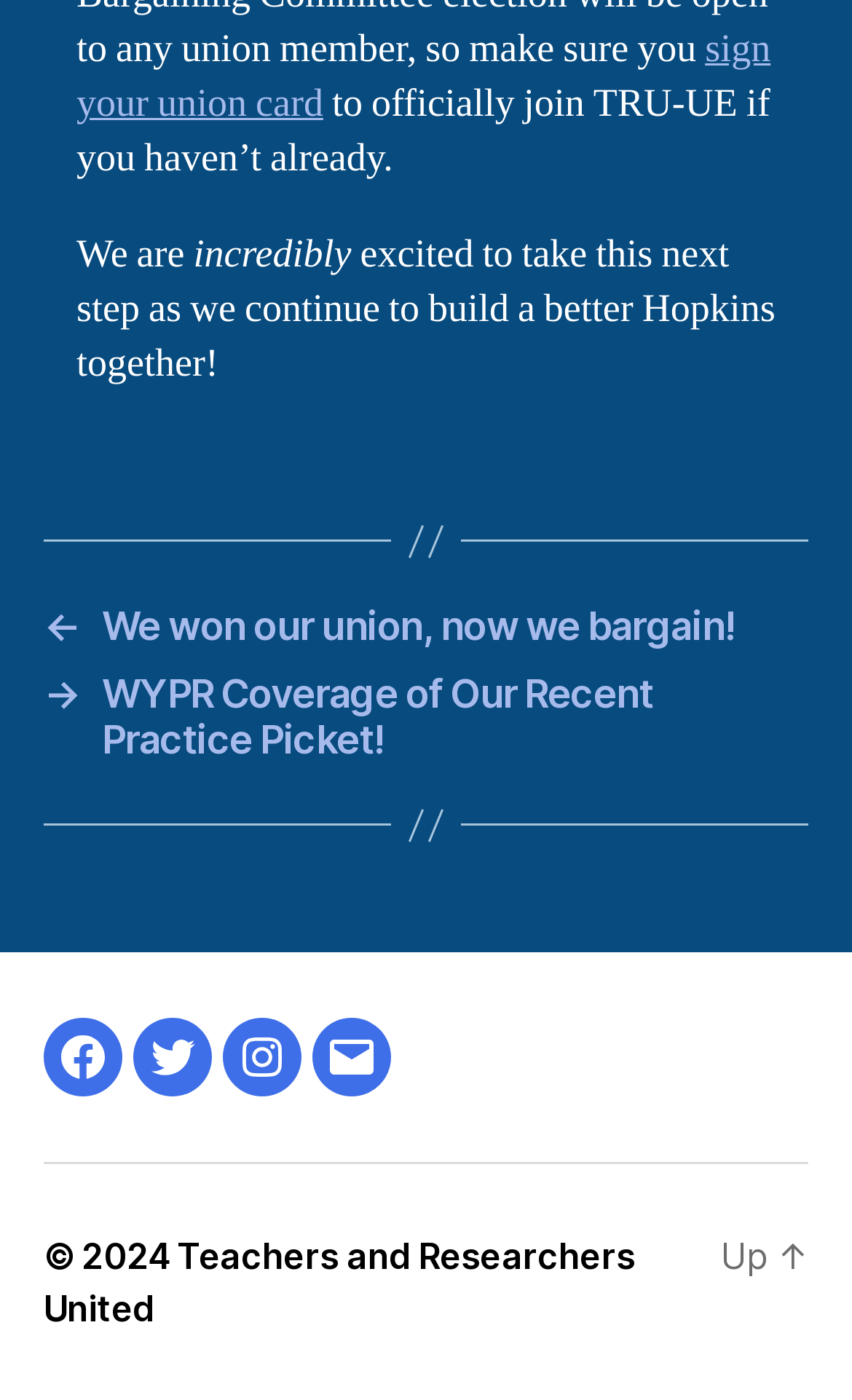What is the name of the organization?
Based on the image content, provide your answer in one word or a short phrase.

Teachers and Researchers United